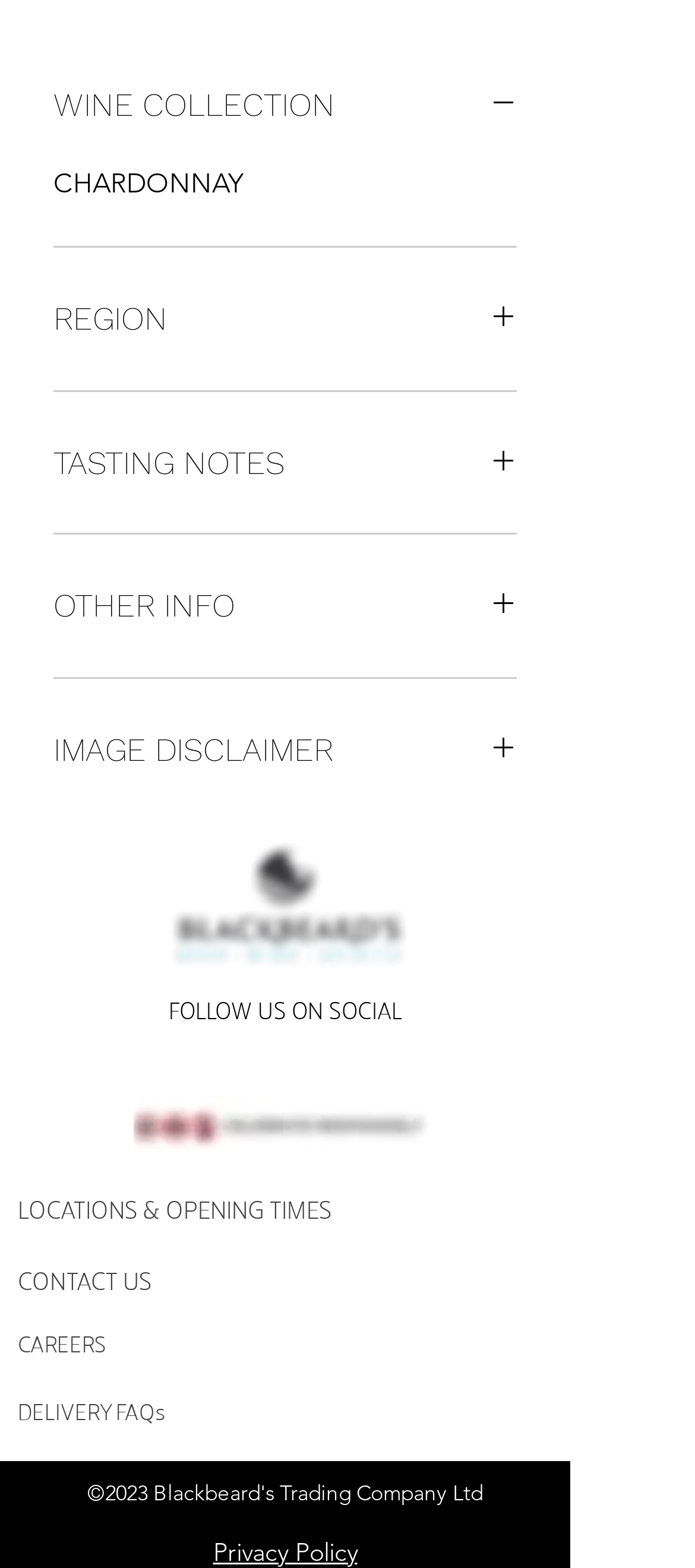Locate the bounding box coordinates of the clickable part needed for the task: "Follow us on Facebook".

[0.346, 0.67, 0.397, 0.692]